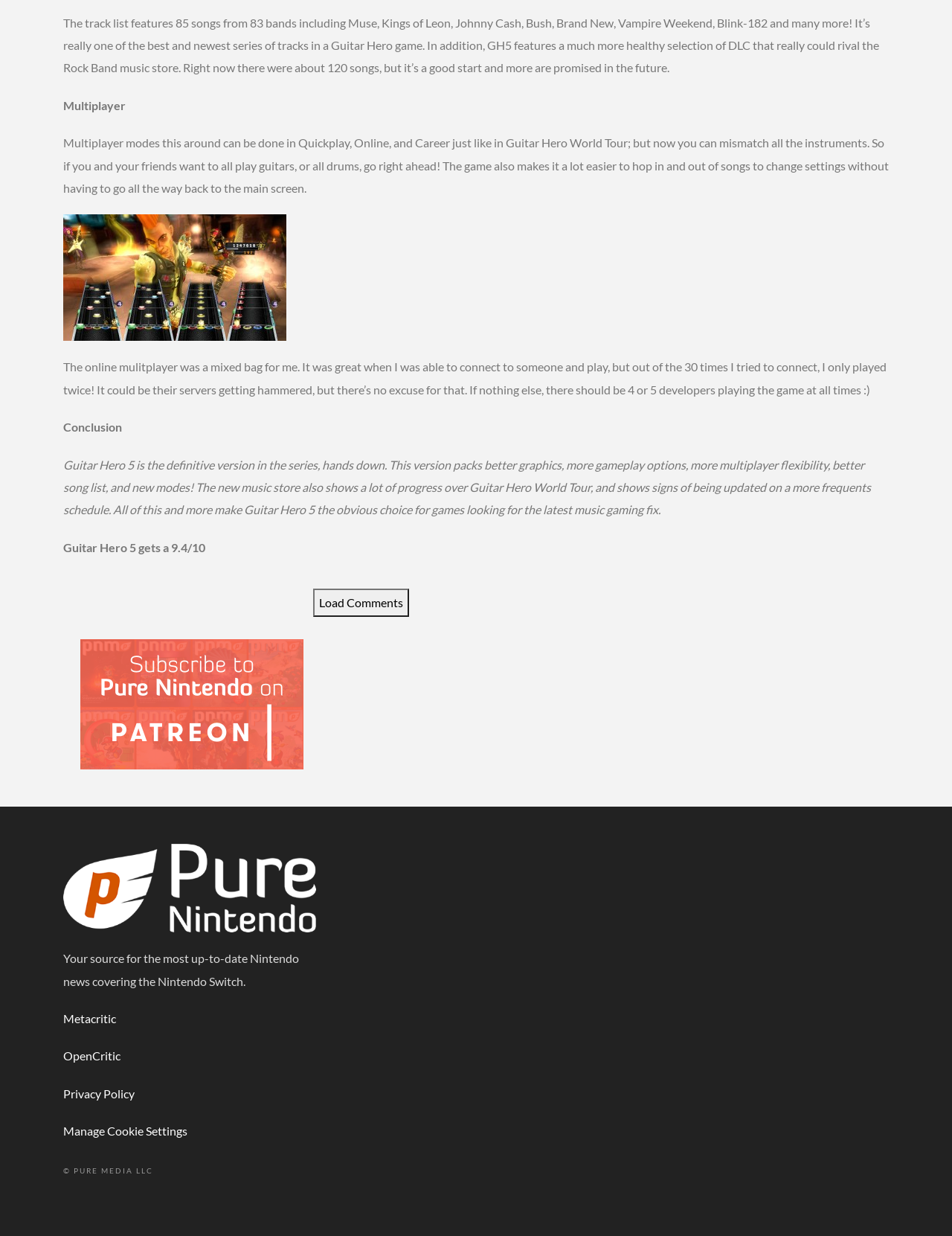Answer the following query with a single word or phrase:
What is the name of the website?

Pure Nintendo